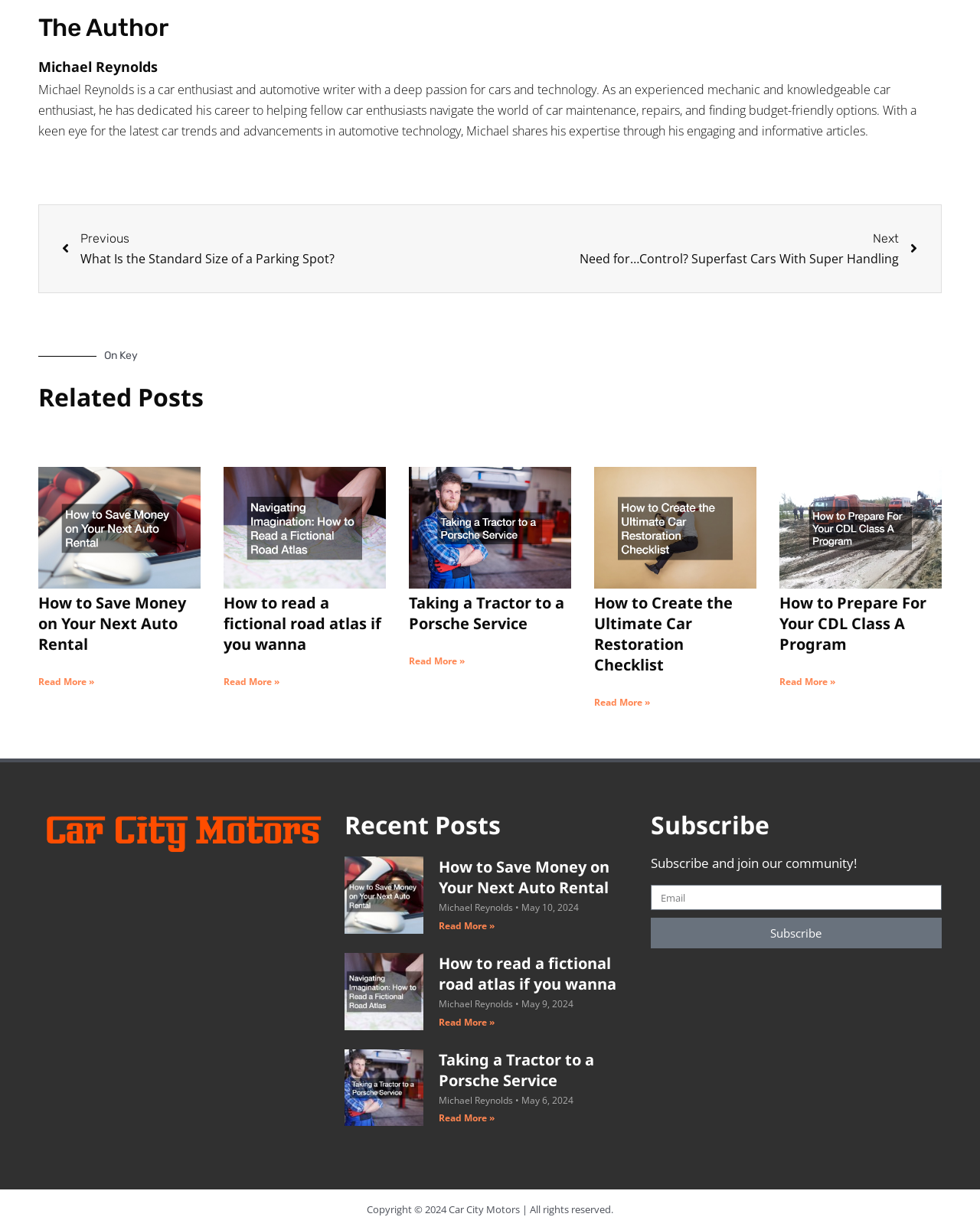Identify the bounding box coordinates of the region that should be clicked to execute the following instruction: "Click on the 'Next' link".

[0.5, 0.186, 0.936, 0.219]